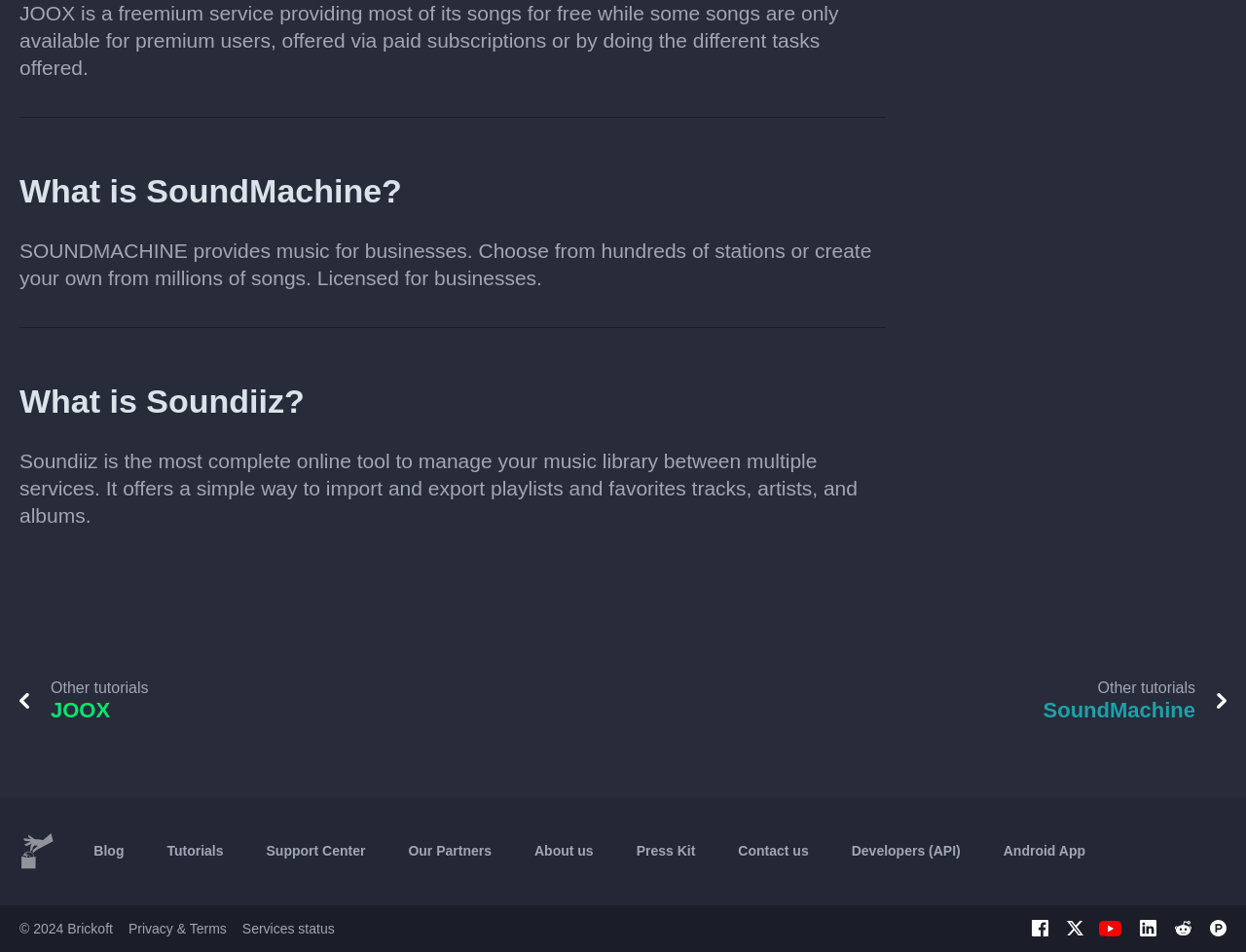Could you locate the bounding box coordinates for the section that should be clicked to accomplish this task: "Select 'English' language".

None